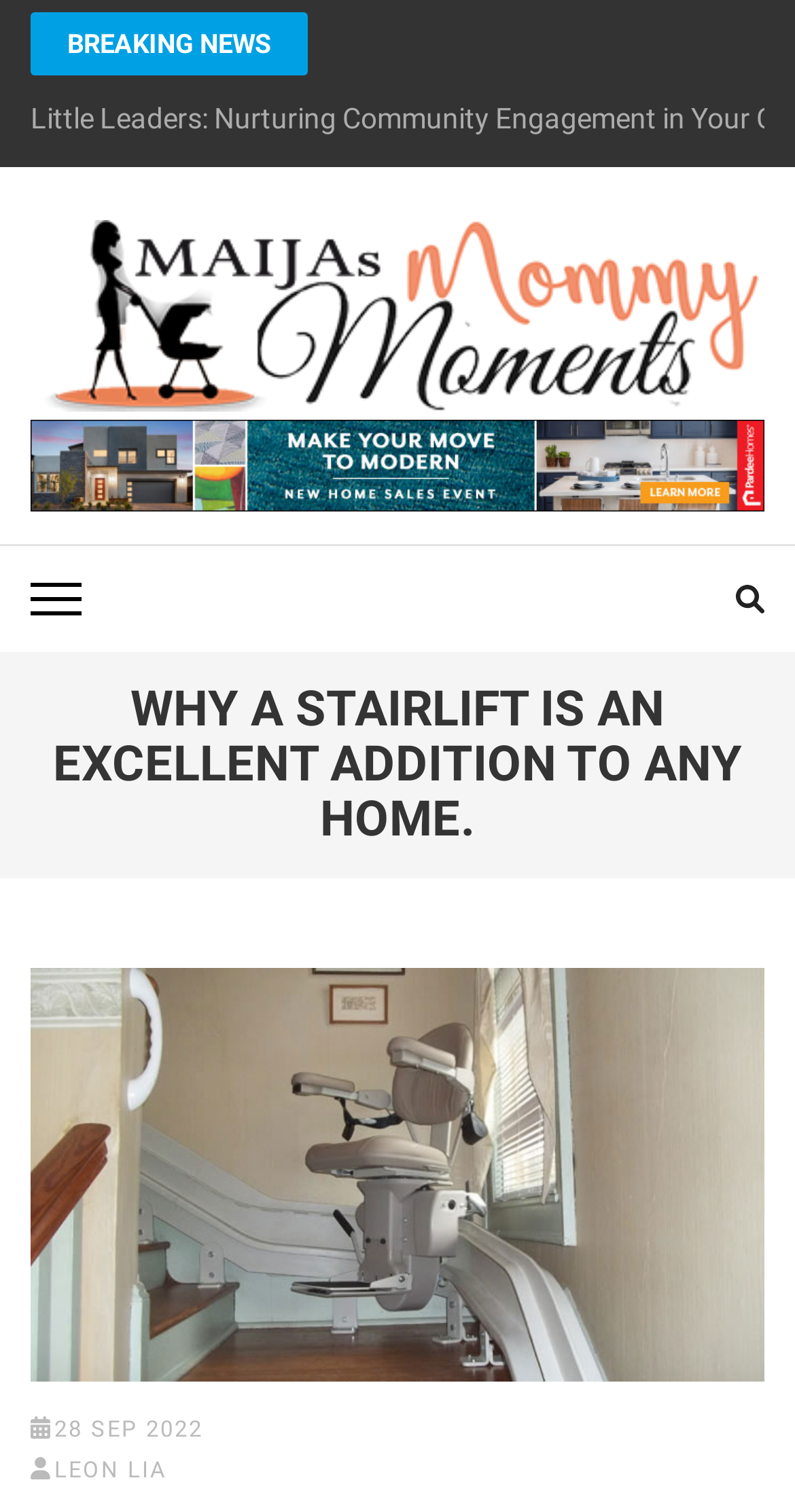Use a single word or phrase to answer this question: 
What is the date of the latest article?

28 SEP 2022